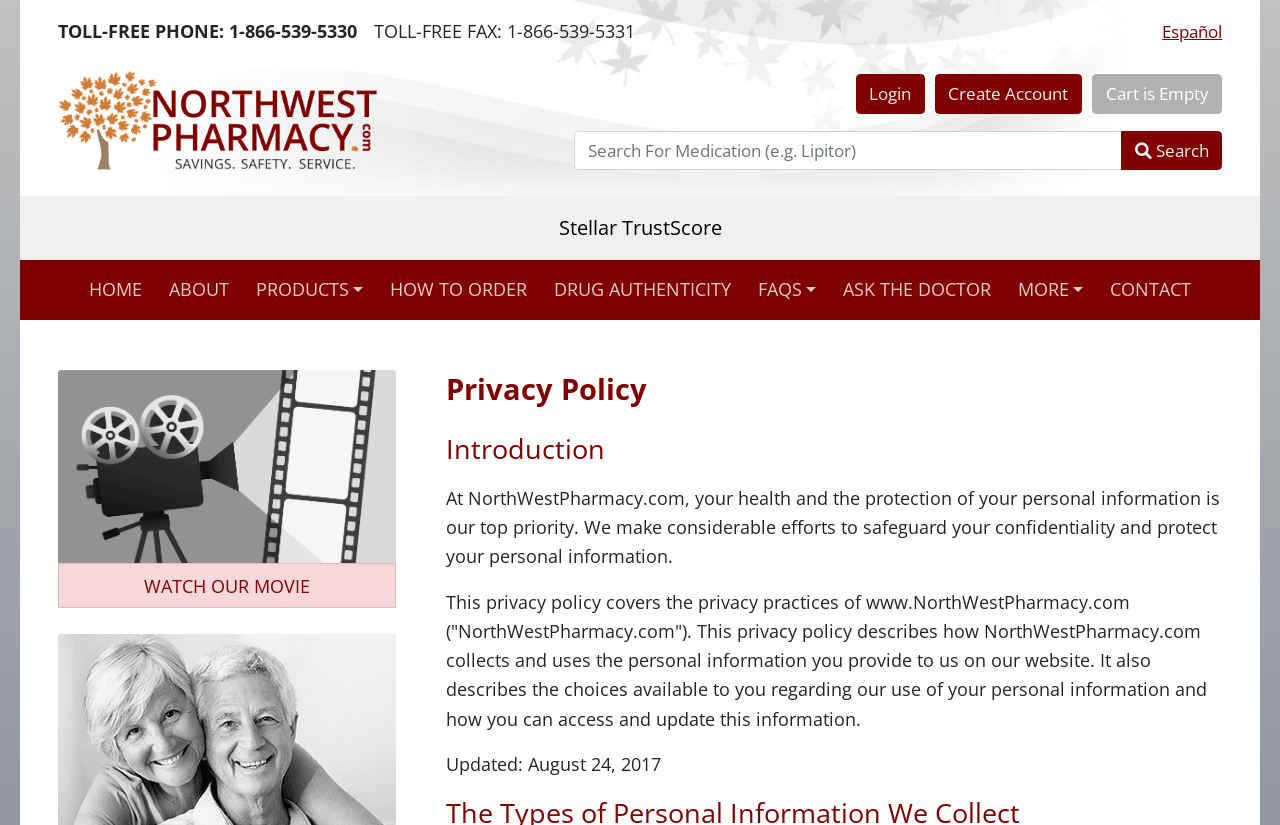Please identify the bounding box coordinates of the element's region that I should click in order to complete the following instruction: "Search for medication". The bounding box coordinates consist of four float numbers between 0 and 1, i.e., [left, top, right, bottom].

[0.449, 0.158, 0.877, 0.207]